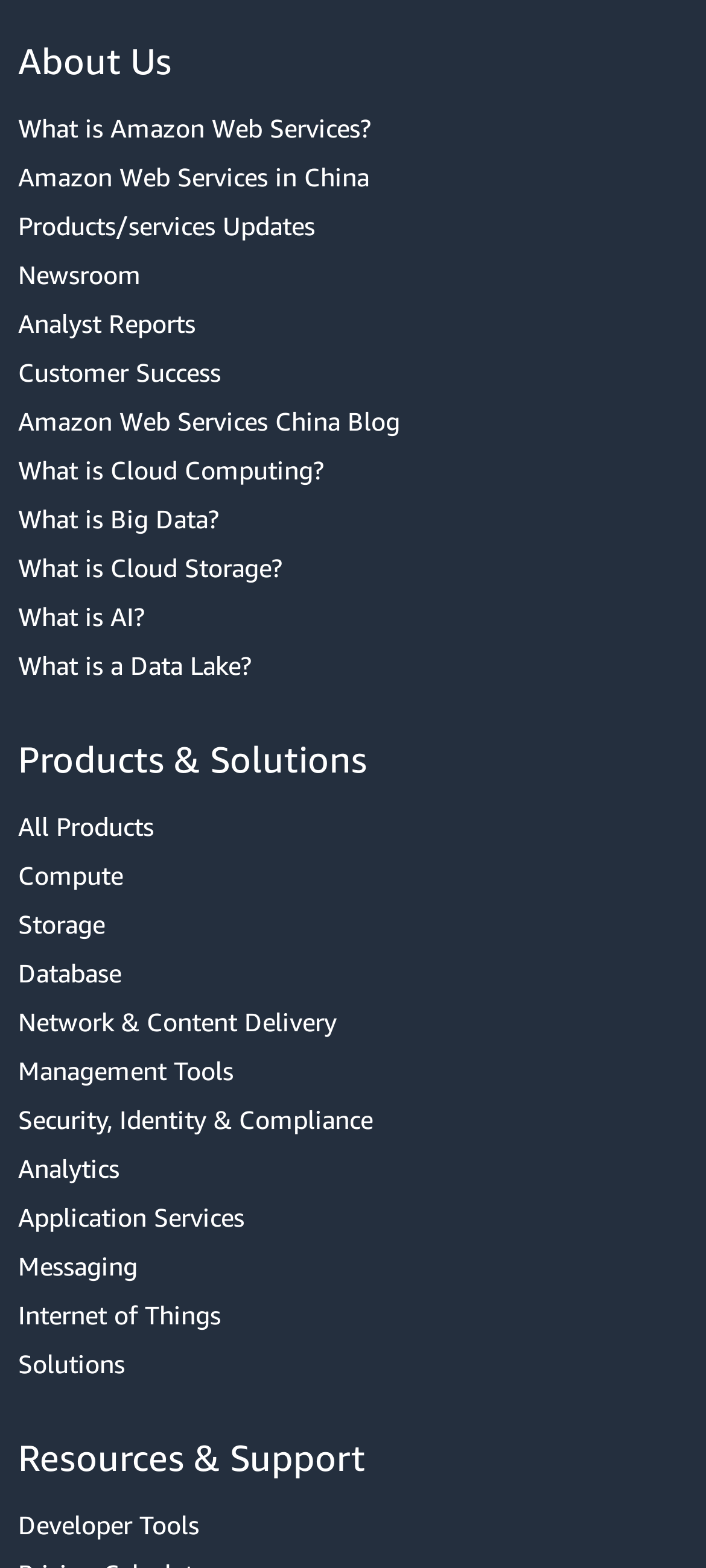Find the bounding box coordinates of the element you need to click on to perform this action: 'view the PRIVACY POLICY'. The coordinates should be represented by four float values between 0 and 1, in the format [left, top, right, bottom].

None